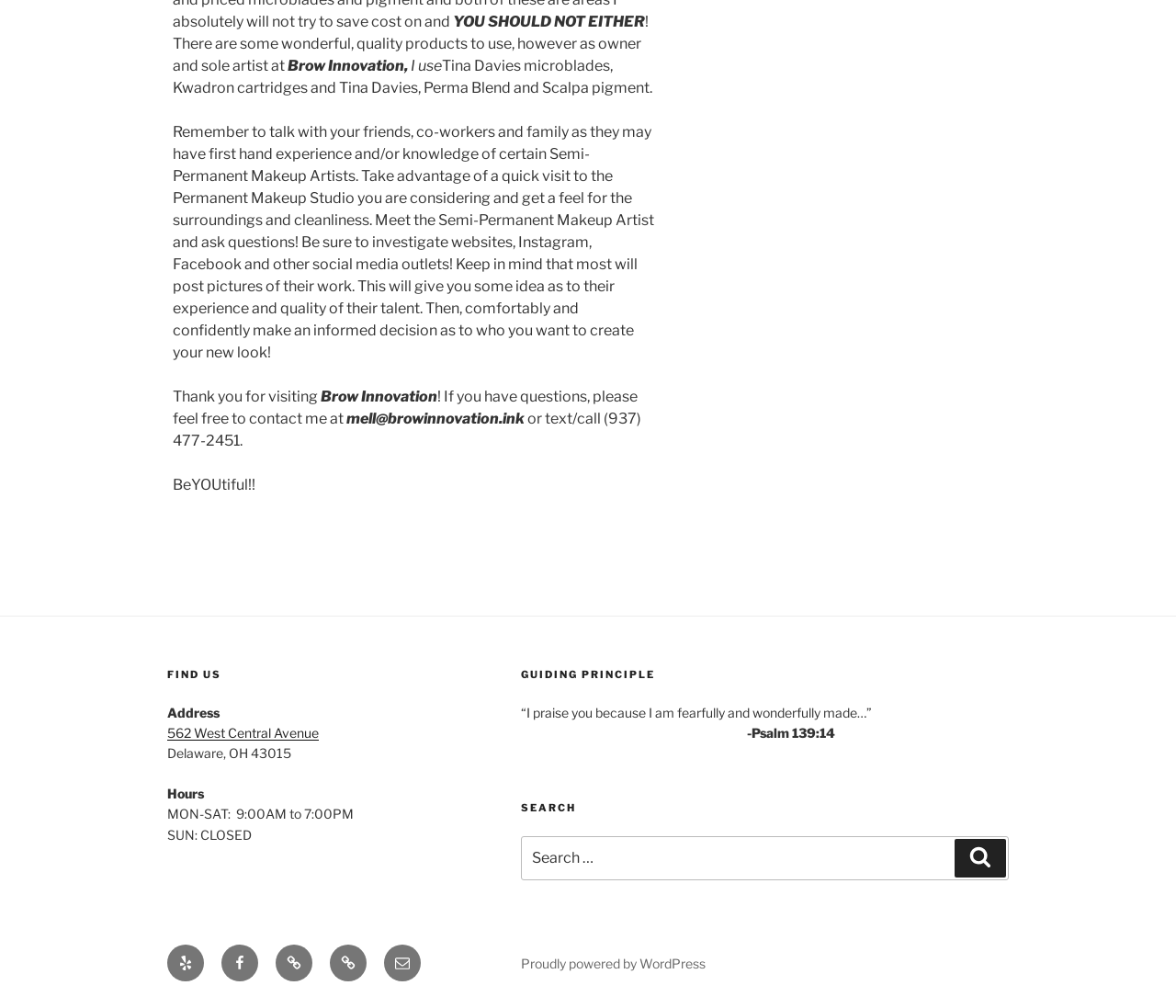Using the element description provided, determine the bounding box coordinates in the format (top-left x, top-left y, bottom-right x, bottom-right y). Ensure that all values are floating point numbers between 0 and 1. Element description: Facebook

[0.188, 0.937, 0.22, 0.974]